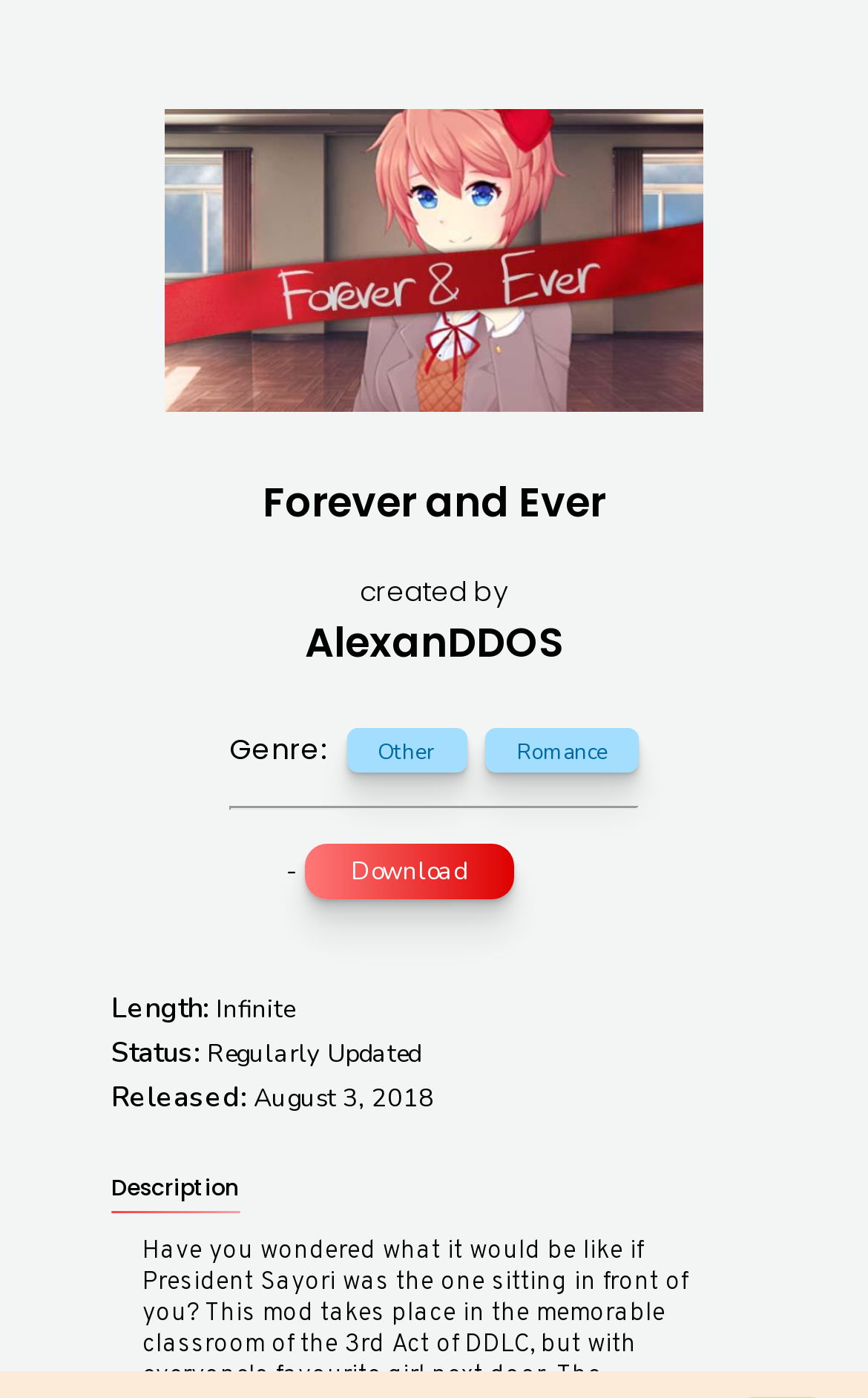Identify the bounding box for the UI element that is described as follows: "Download".

[0.35, 0.604, 0.591, 0.643]